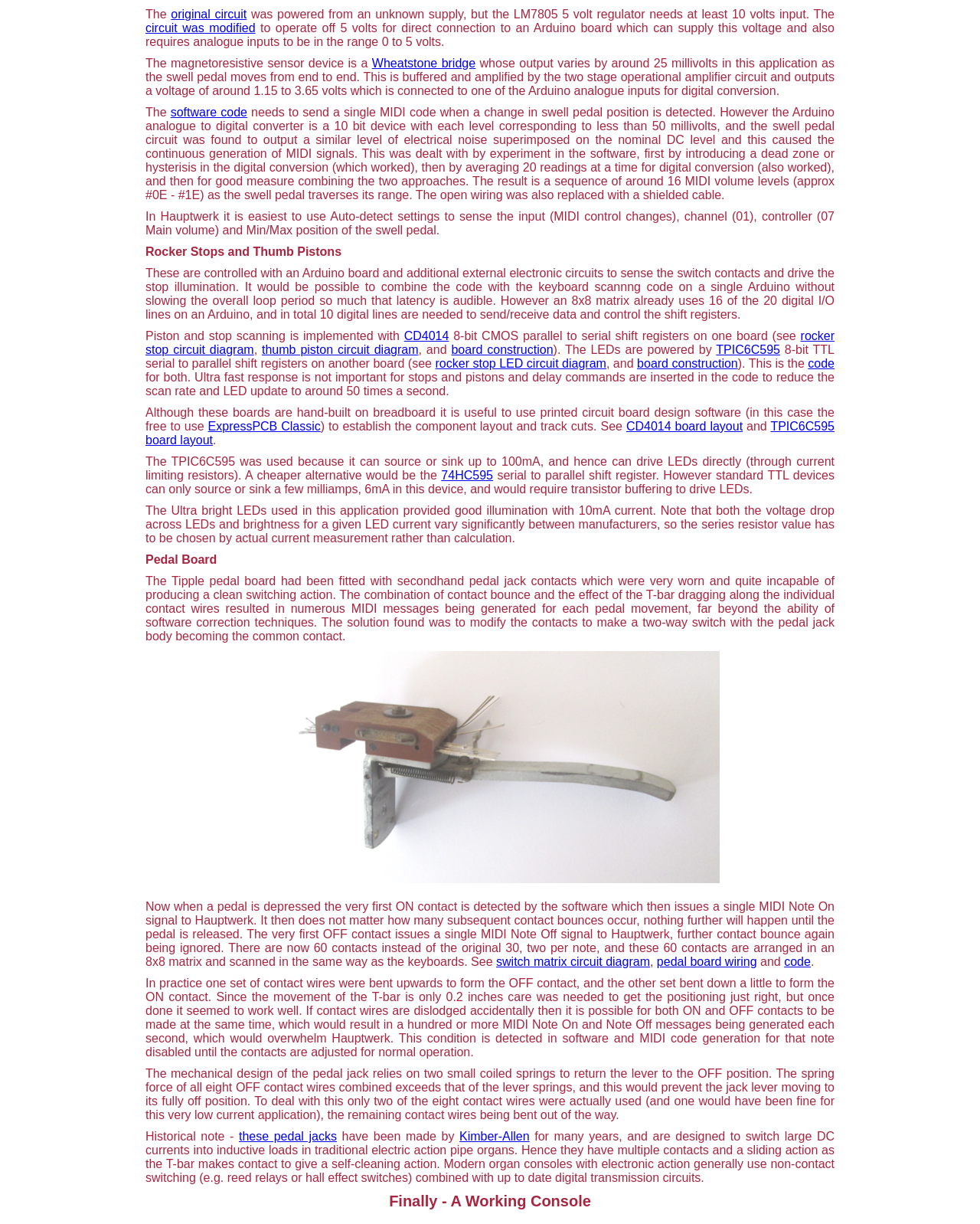Show the bounding box coordinates of the element that should be clicked to complete the task: "follow the 'Wheatstone bridge' link".

[0.38, 0.046, 0.485, 0.057]